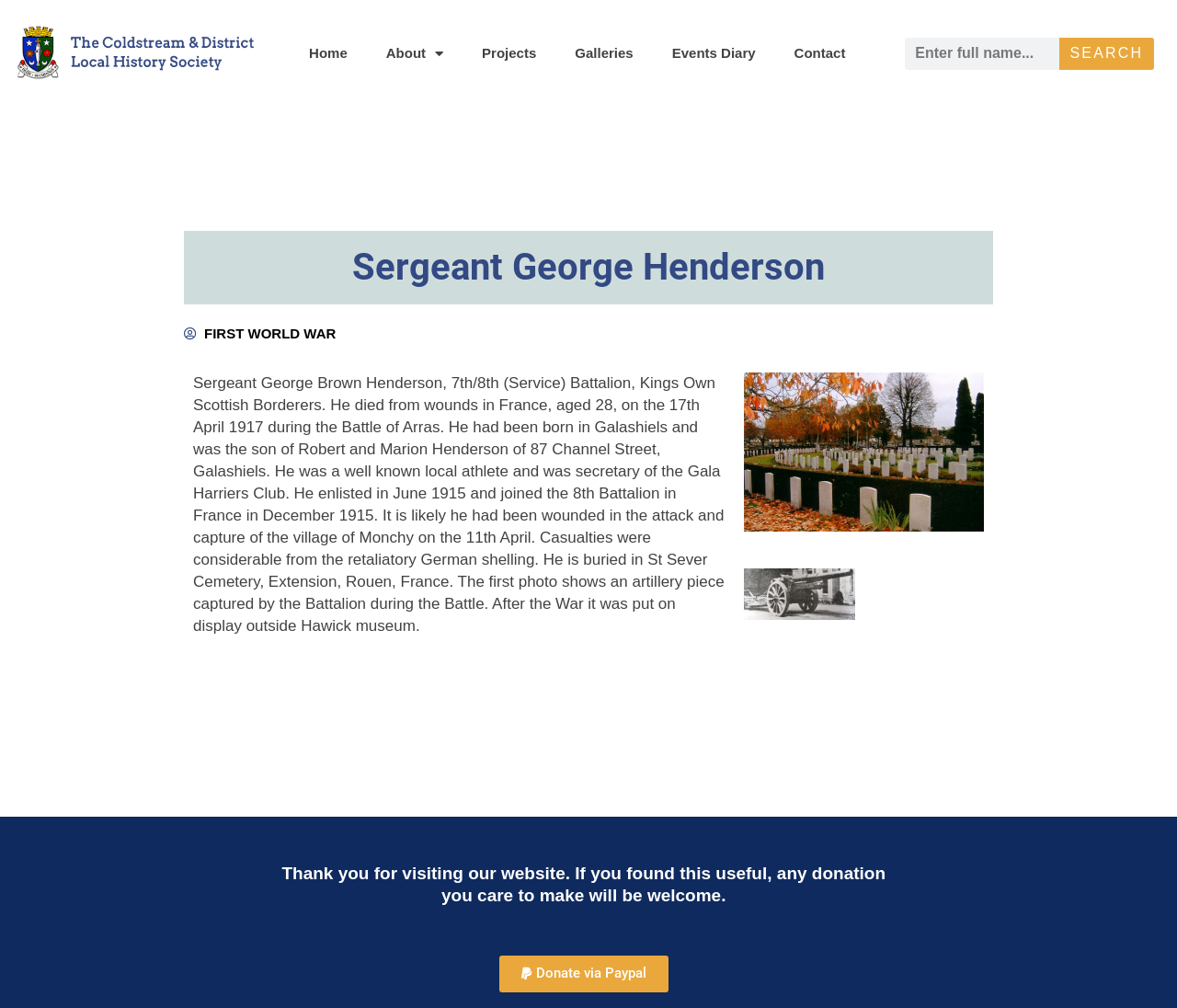From the webpage screenshot, identify the region described by Home. Provide the bounding box coordinates as (top-left x, top-left y, bottom-right x, bottom-right y), with each value being a floating point number between 0 and 1.

[0.247, 0.032, 0.311, 0.074]